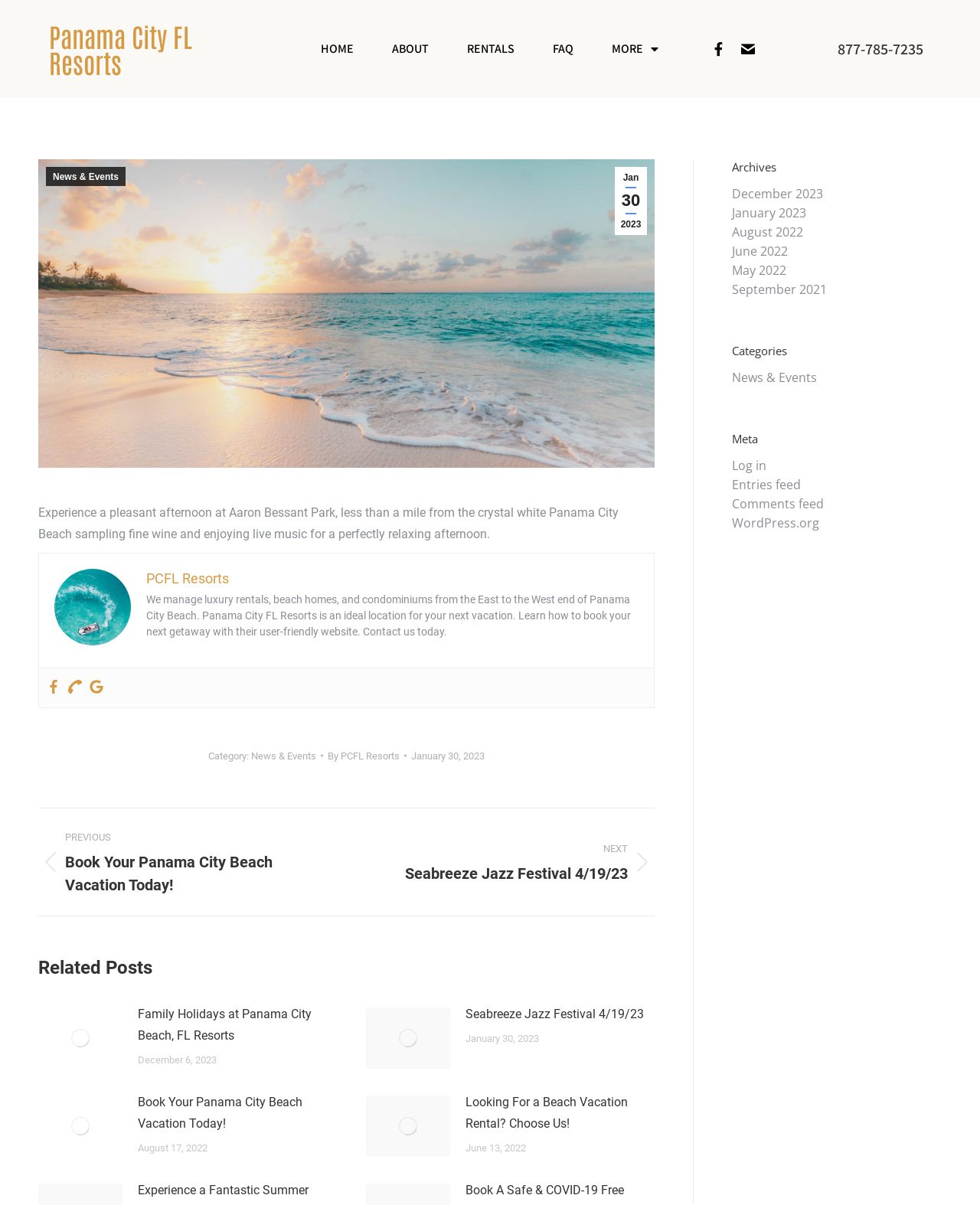Determine the bounding box coordinates of the element that should be clicked to execute the following command: "Click on HOME".

[0.328, 0.034, 0.361, 0.047]